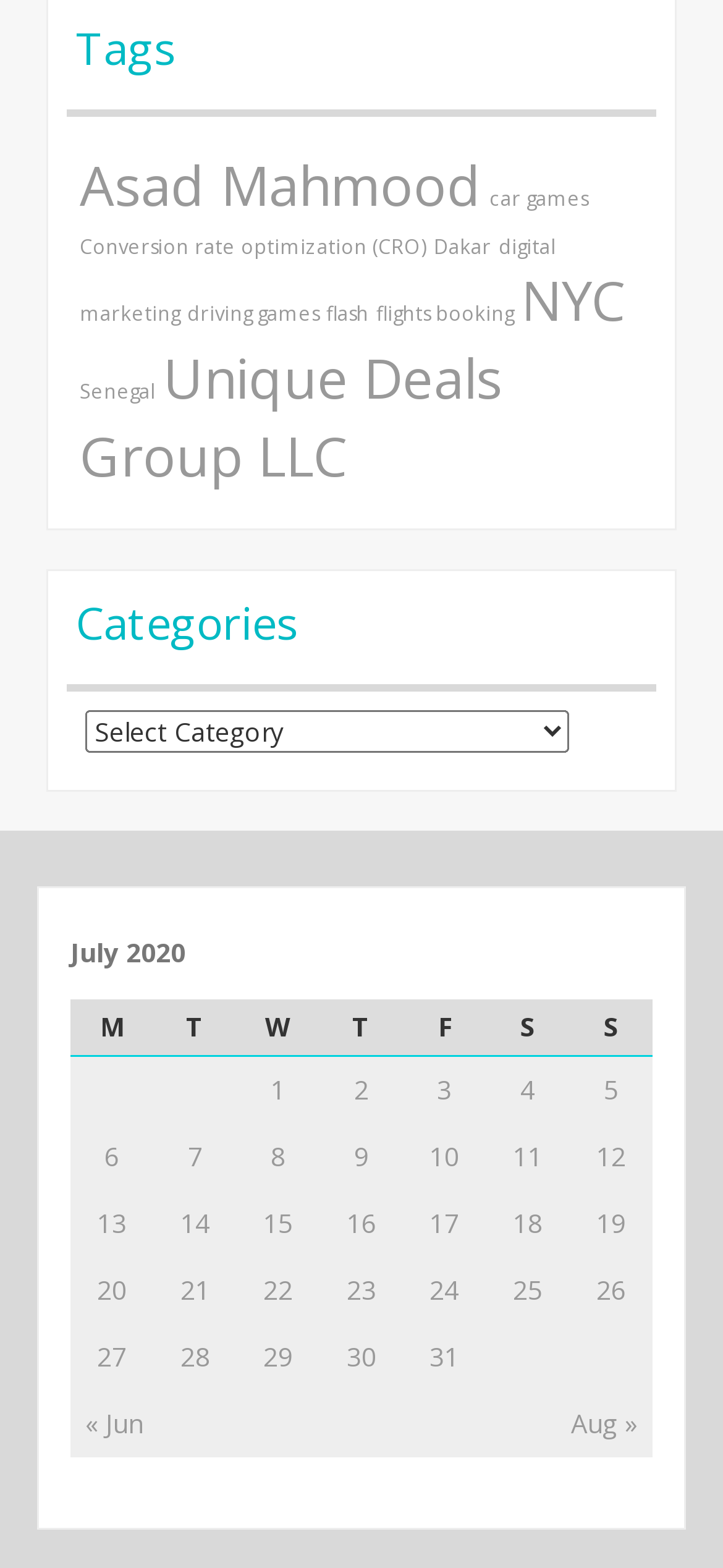Give a short answer using one word or phrase for the question:
What is the category of the first item?

Tags